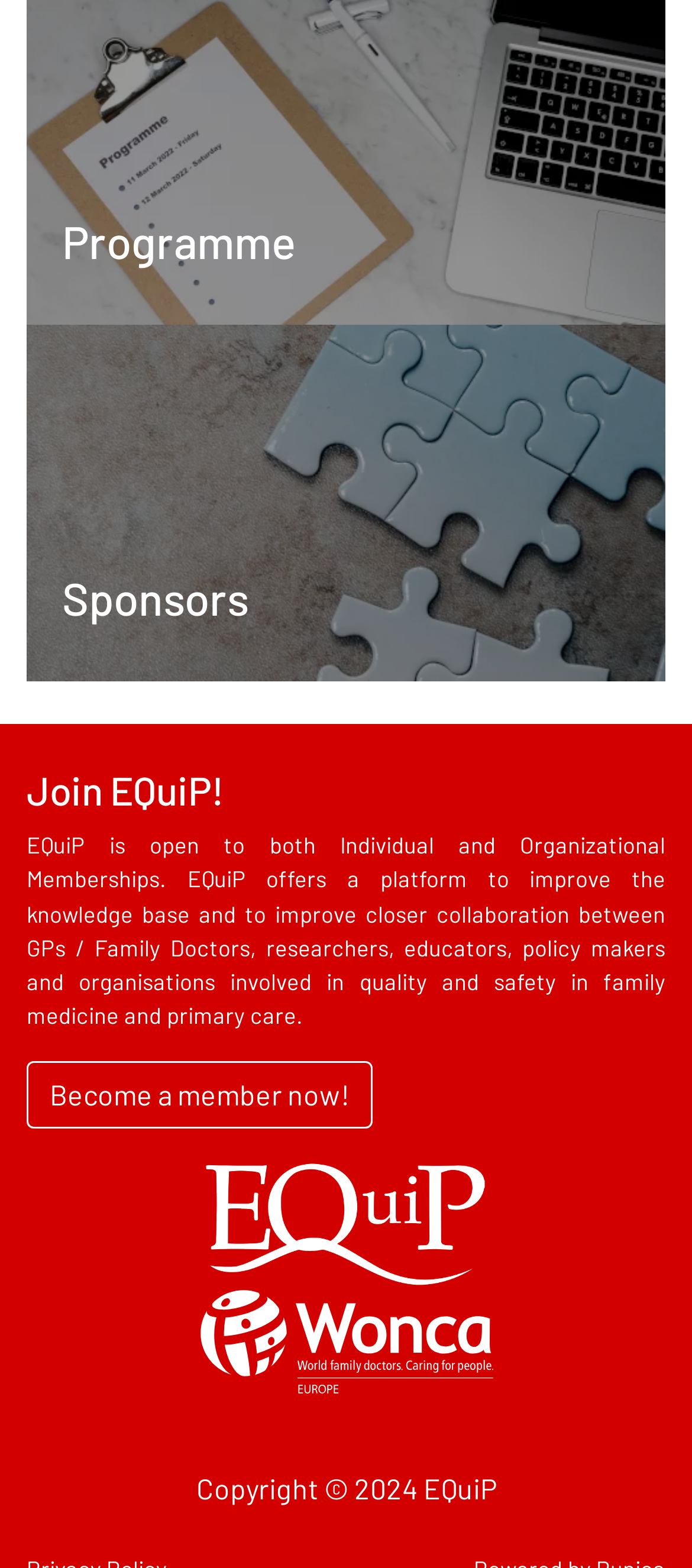What is the name of the programme?
Refer to the image and provide a thorough answer to the question.

The name of the programme can be found in the heading element with the text 'Programme' which is located at the top of the webpage.